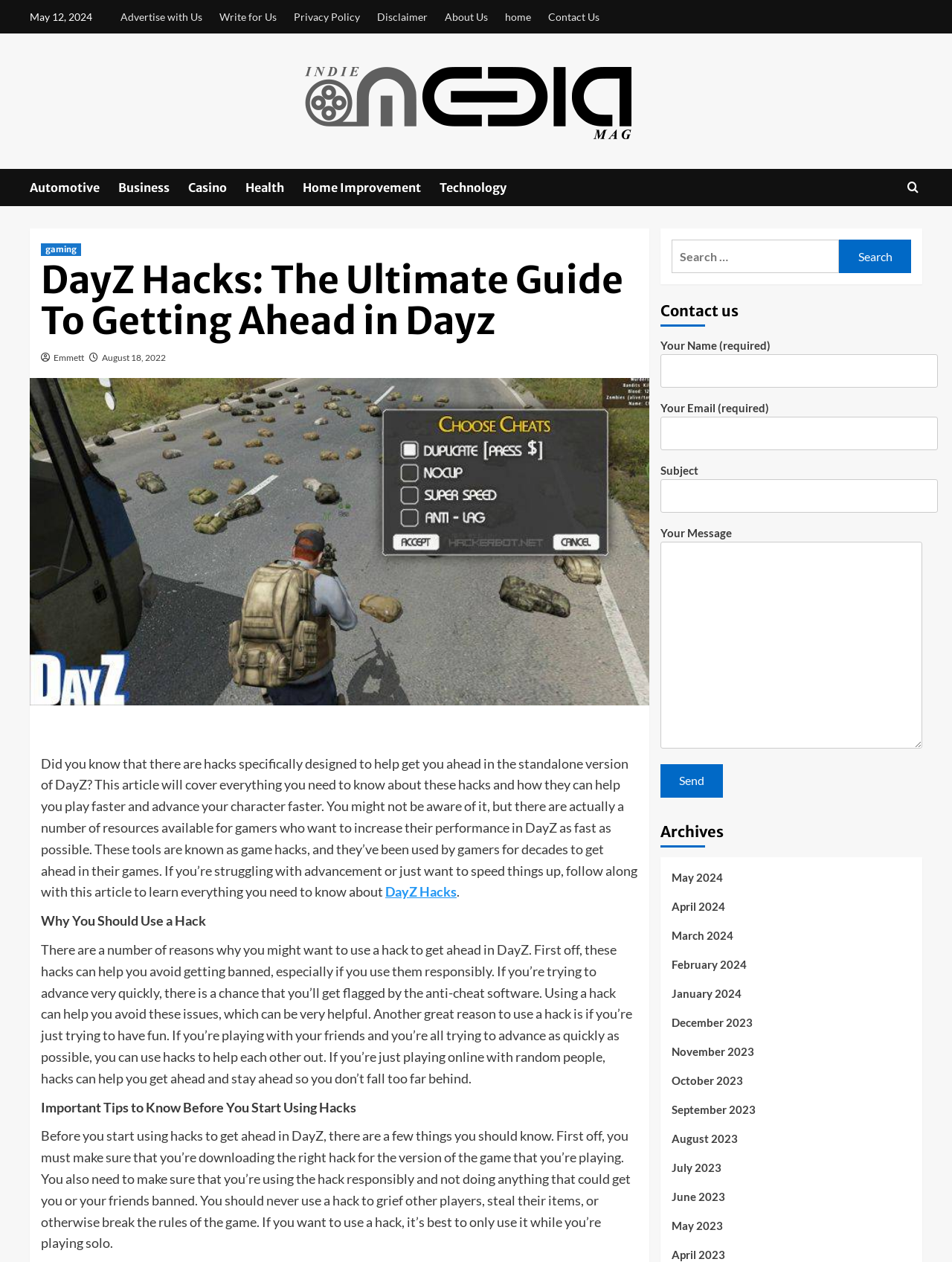What is the date of the article?
Based on the screenshot, respond with a single word or phrase.

August 18, 2022